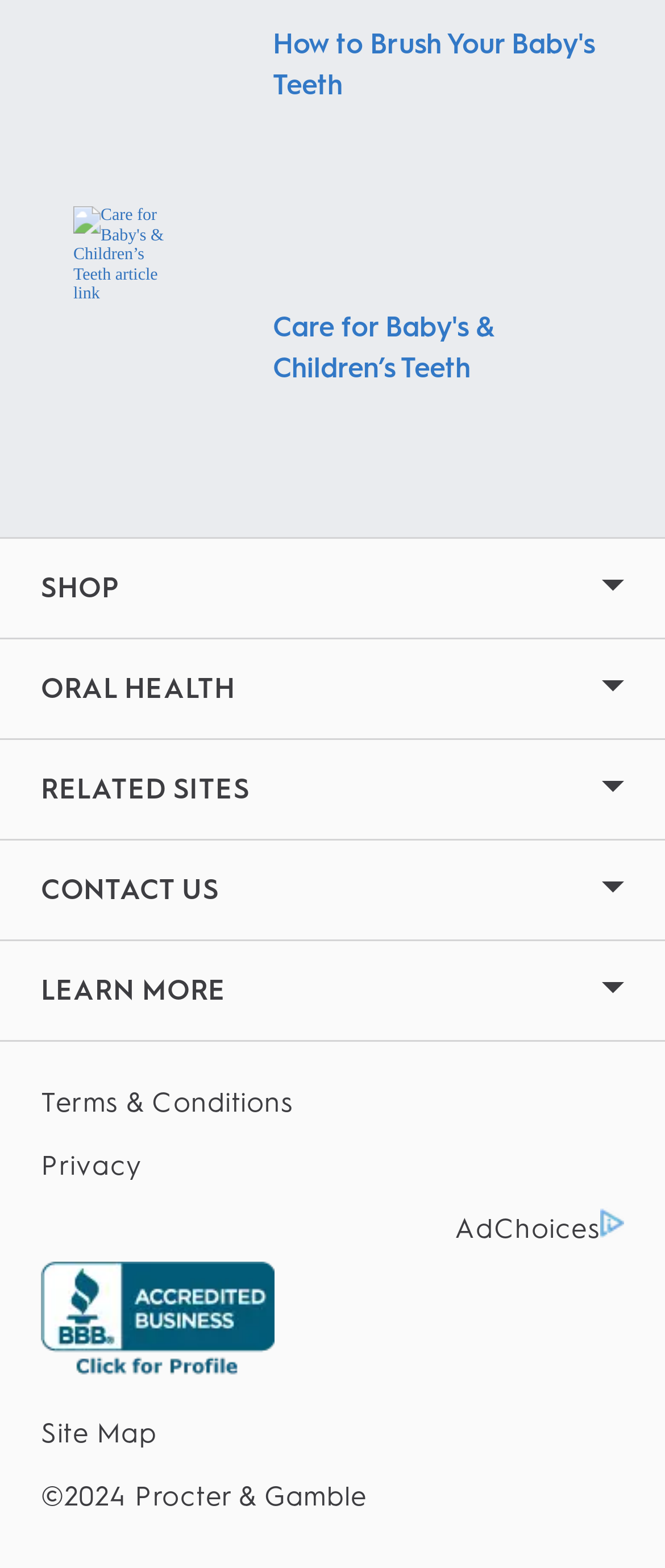Return the bounding box coordinates of the UI element that corresponds to this description: "CONTACT US". The coordinates must be given as four float numbers in the range of 0 and 1, [left, top, right, bottom].

[0.062, 0.556, 0.938, 0.58]